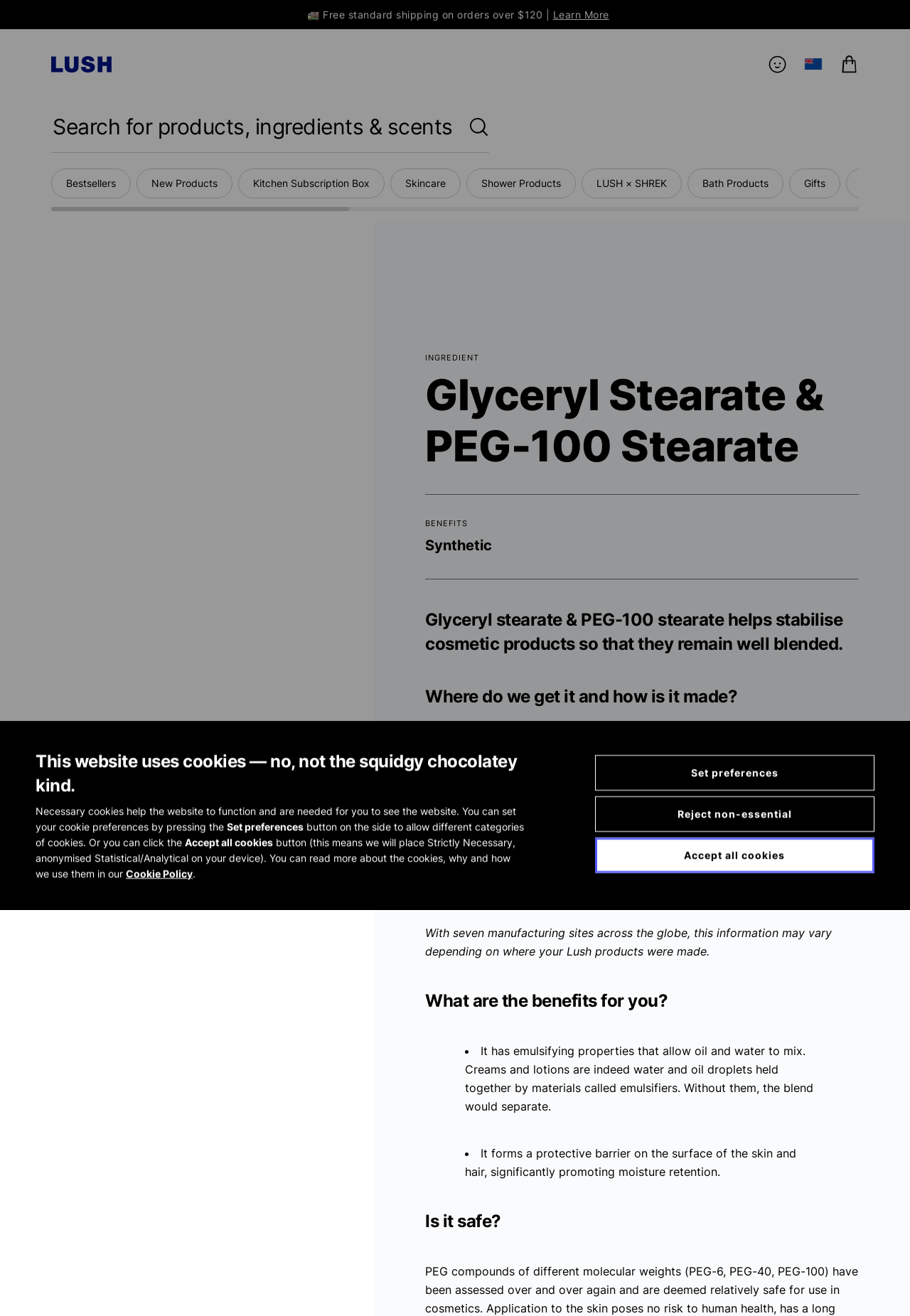Detail the features and information presented on the webpage.

This webpage is about Glyceryl Stearate and PEG-100 Stearate, a combination of two emulsifying ingredients used in cosmetic products. At the top of the page, there is a navigation bar with links to "Login", "Open Channel Selector", and "Open bag". Below the navigation bar, there is a search bar with a button labeled "Search & Shop" and a text input field with a placeholder text "Search for products, ingredients & scents".

On the left side of the page, there are several links to different categories, including "Bestsellers", "New Products", "Kitchen Subscription Box", "Skincare", "Shower Products", "LUSH × SHREK", "Bath Products", and "Gifts". 

The main content of the page is divided into several sections. The first section has a heading "Glyceryl Stearate & PEG-100 Stearate" and provides a brief description of the ingredients. The second section has a heading "BENEFITS" and lists two benefits of using these ingredients: they have emulsifying properties that allow oil and water to mix, and they form a protective barrier on the surface of the skin and hair, promoting moisture retention.

The third section has a heading "Where do we get it and how is it made?" and provides information on the origin and manufacturing process of the ingredients. The fourth section has a heading "What are the benefits for you?" and lists two benefits of using these ingredients. The fifth section has a heading "Is it safe?" but the content is not provided.

At the bottom of the page, there is a section about cookies, with a heading "This website uses cookies — no, not the squidgy chocolatey kind." This section provides information on the types of cookies used by the website and allows users to set their cookie preferences.

There are several buttons and links throughout the page, including "Learn More", "Skip to content", "Open live chat", "Set preferences", "Reject non-essential", and "Accept all cookies". There are also several images, including the LUSH logo, a New Zealand flag, and a search icon.